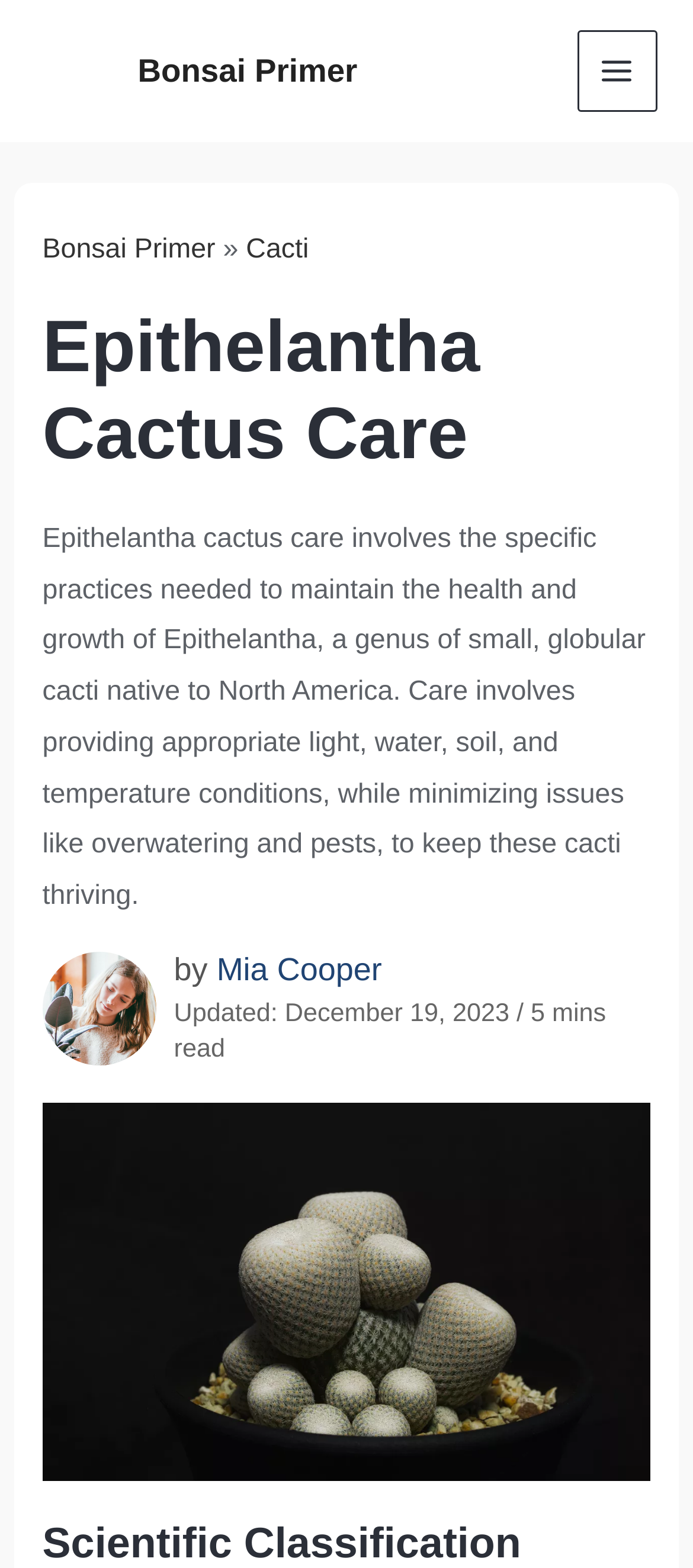Carefully observe the image and respond to the question with a detailed answer:
What is the logo of the website?

The logo of the website is located at the top left corner of the webpage, and it is an image with the text 'Bonsai Primer' written on it.